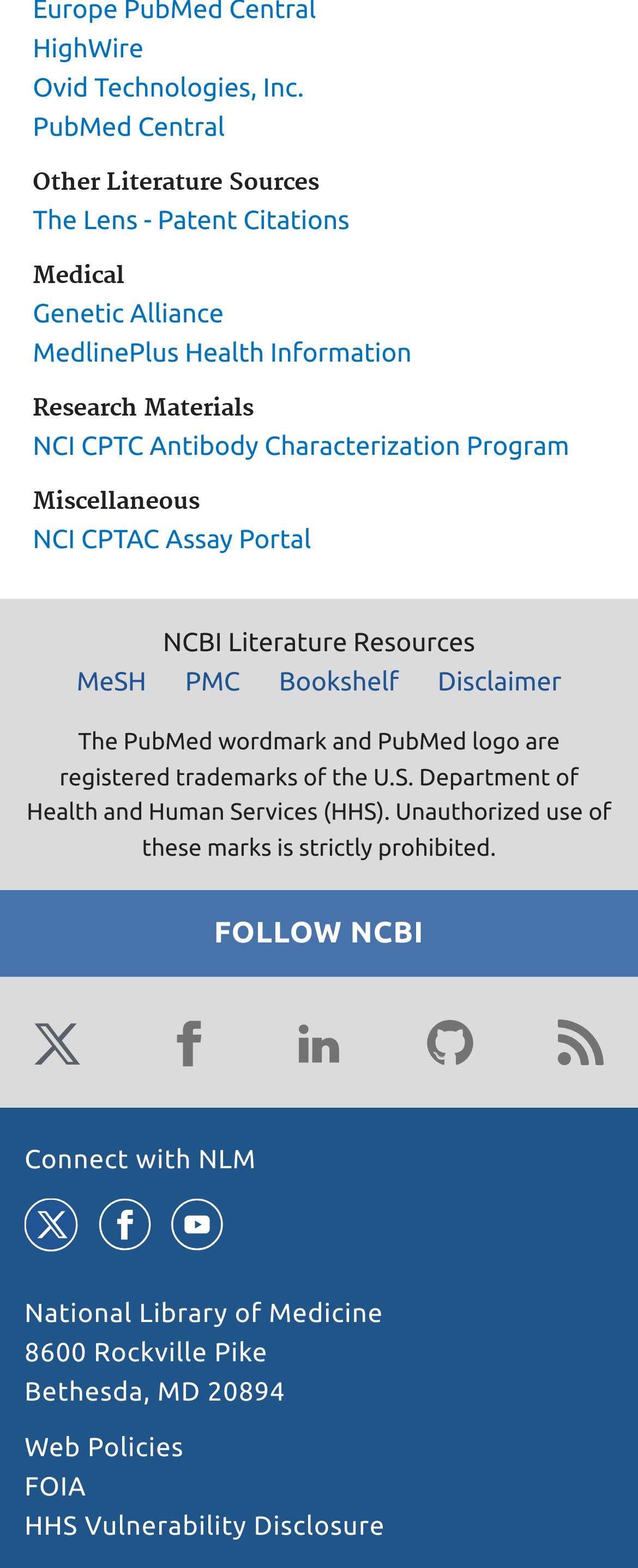Find the bounding box of the element with the following description: "value="Search"". The coordinates must be four float numbers between 0 and 1, formatted as [left, top, right, bottom].

None